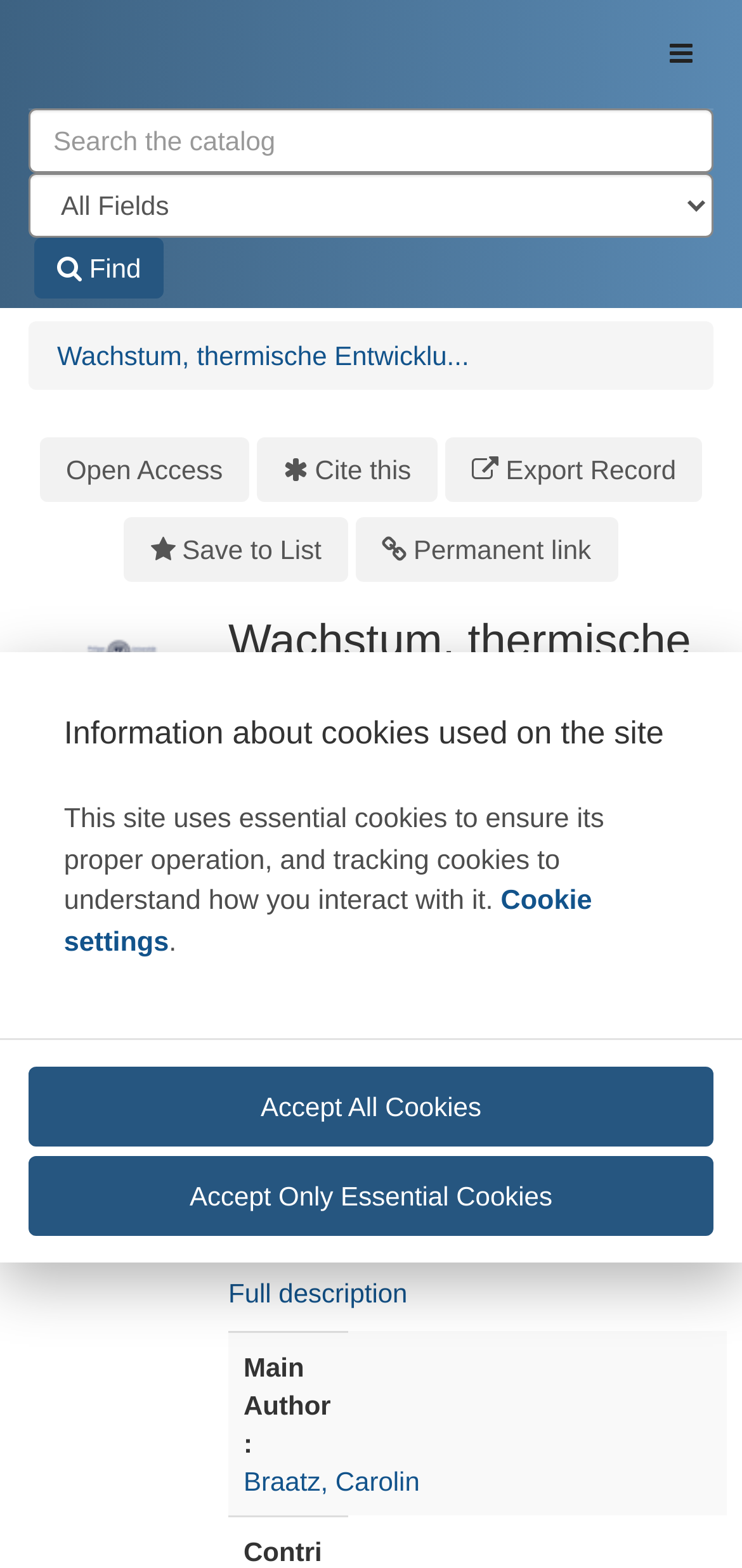Find the bounding box coordinates for the element that must be clicked to complete the instruction: "Cite this publication". The coordinates should be four float numbers between 0 and 1, indicated as [left, top, right, bottom].

[0.346, 0.279, 0.59, 0.32]